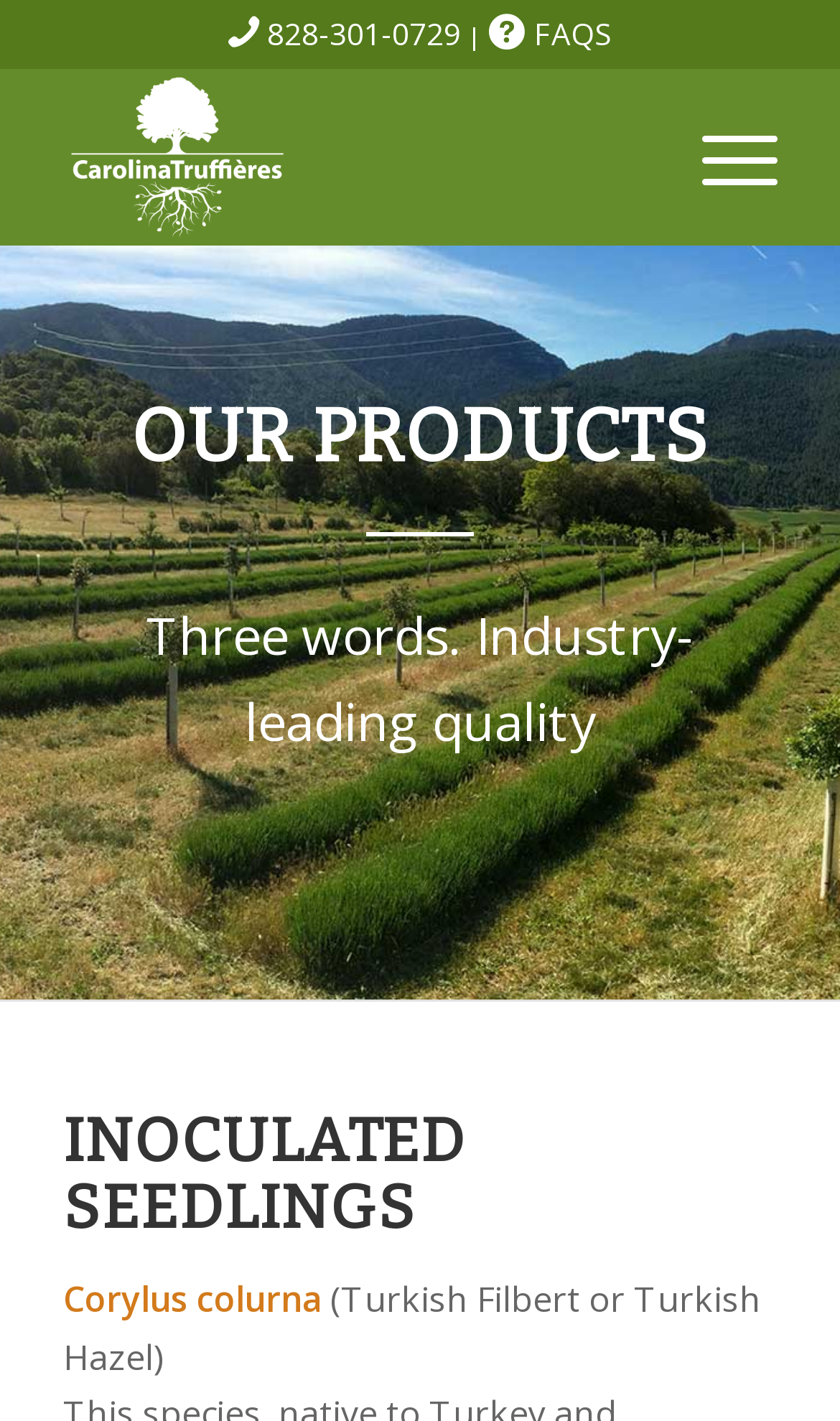Using the provided element description "Don't use analytics cookies", determine the bounding box coordinates of the UI element.

None